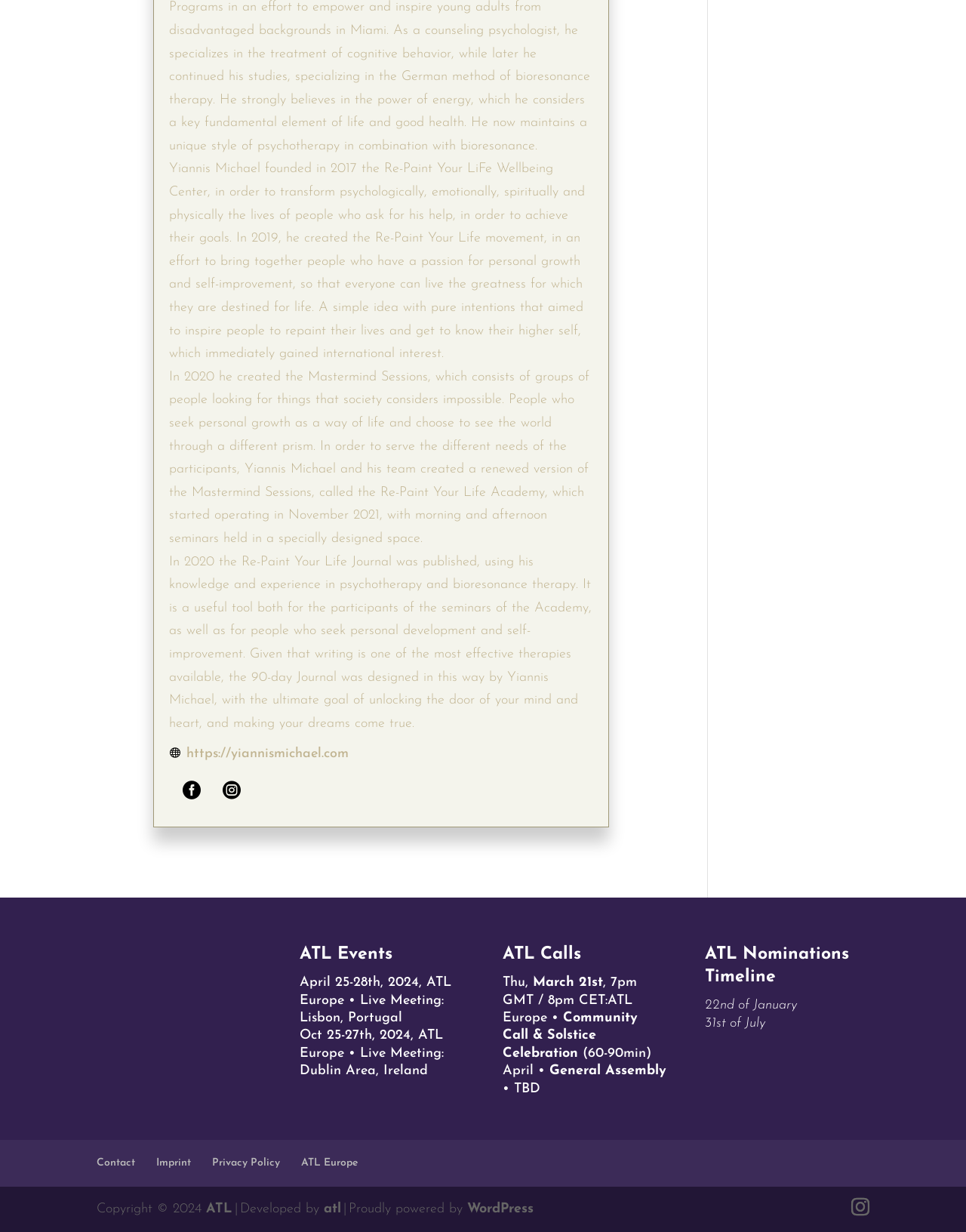Please provide a comprehensive answer to the question based on the screenshot: What is the theme of the Community Call on March 21st?

The answer can be found in the ninth StaticText element, which describes the Community Call on March 21st as a Solstice Celebration.